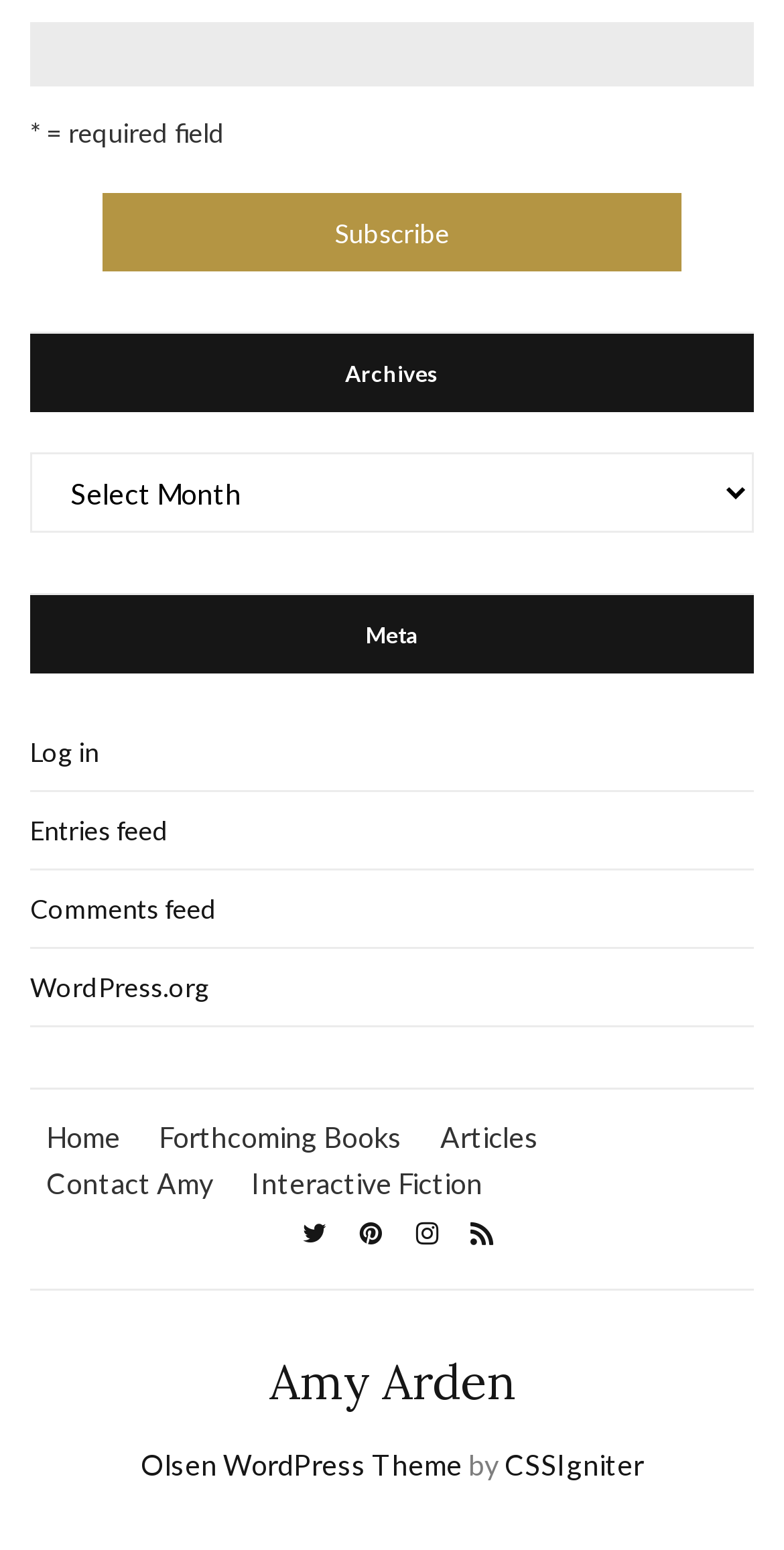Determine the bounding box coordinates of the target area to click to execute the following instruction: "Subscribe."

[0.131, 0.125, 0.869, 0.175]